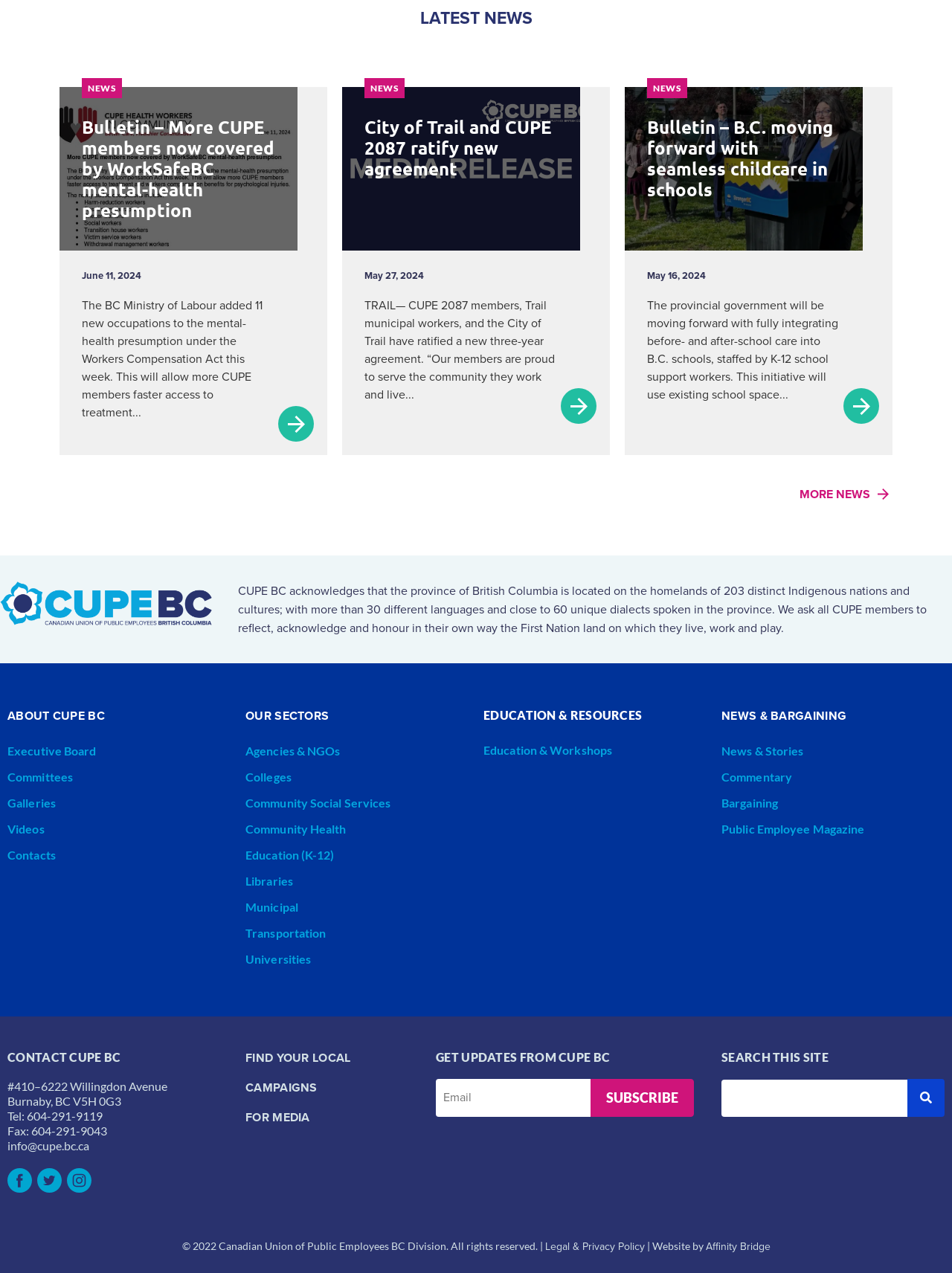How many occupations were added to the mental-health presumption?
Refer to the image and provide a concise answer in one word or phrase.

11